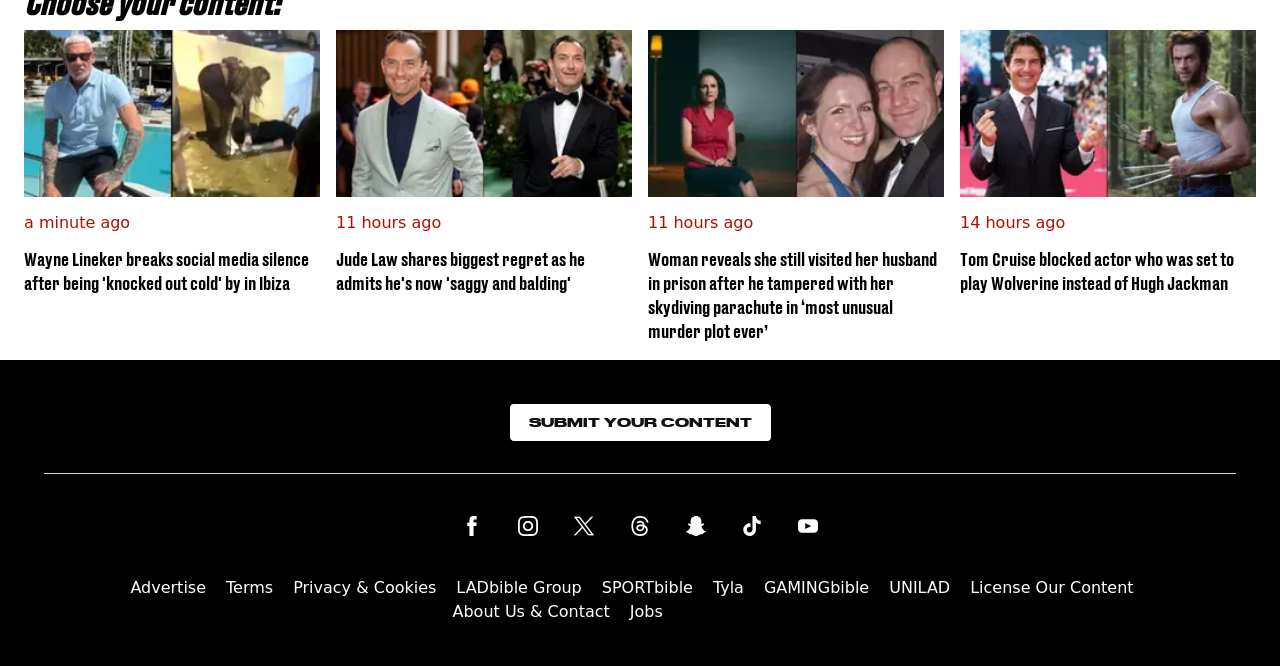Please provide a brief answer to the question using only one word or phrase: 
How many articles are on the page?

4